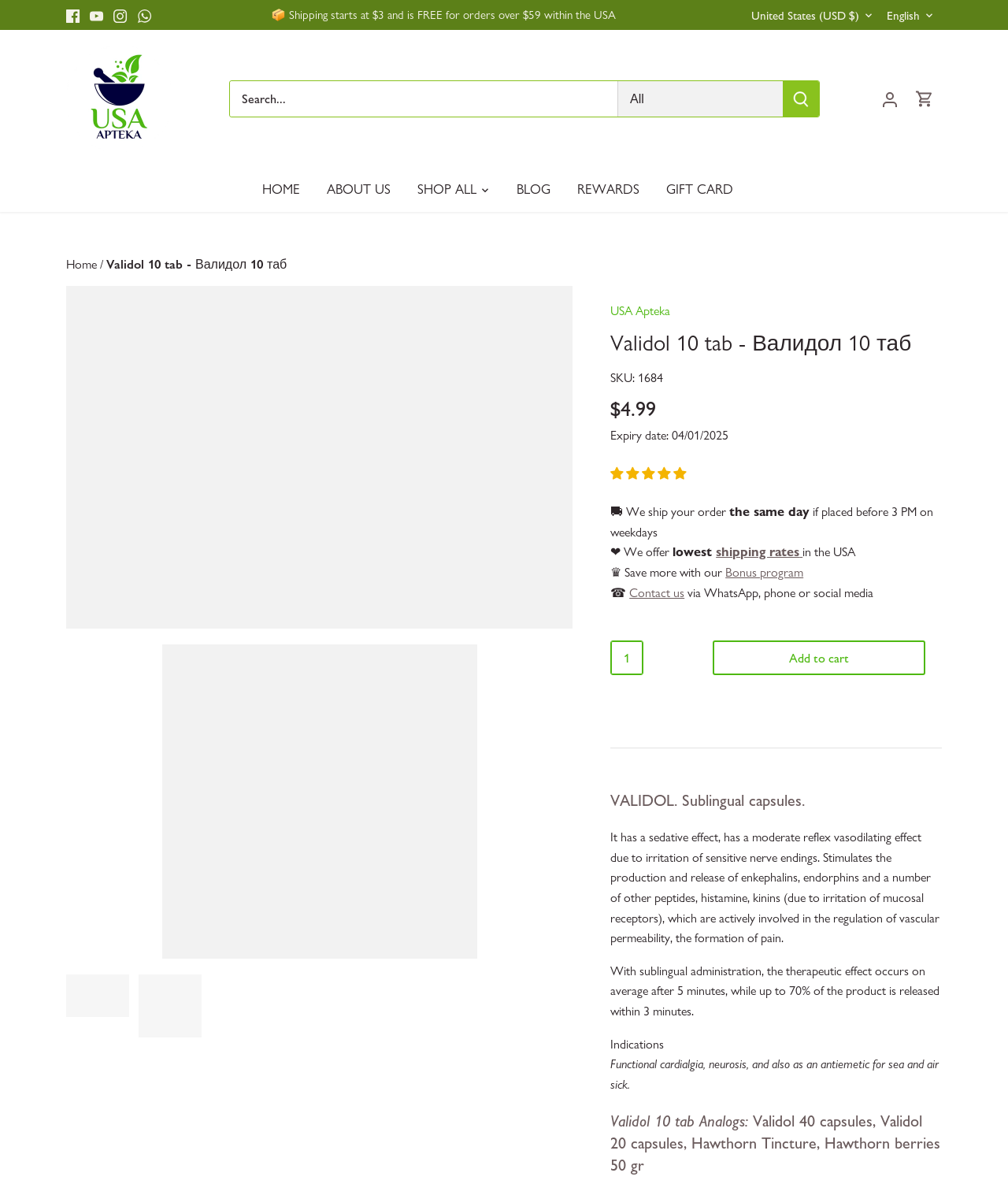What is the effect of Validol on the body?
Provide a comprehensive and detailed answer to the question.

I found the effect of Validol on the body by looking at the static text element that describes the product's effects, which says 'It has a sedative effect, has a moderate reflex vasodilating effect...'.